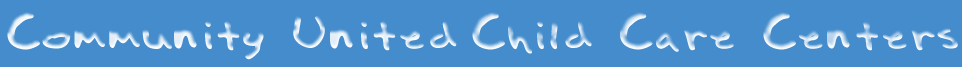Answer the following query with a single word or phrase:
What is the focus of the Community United Child Care Centers?

Nurturing and supportive child development